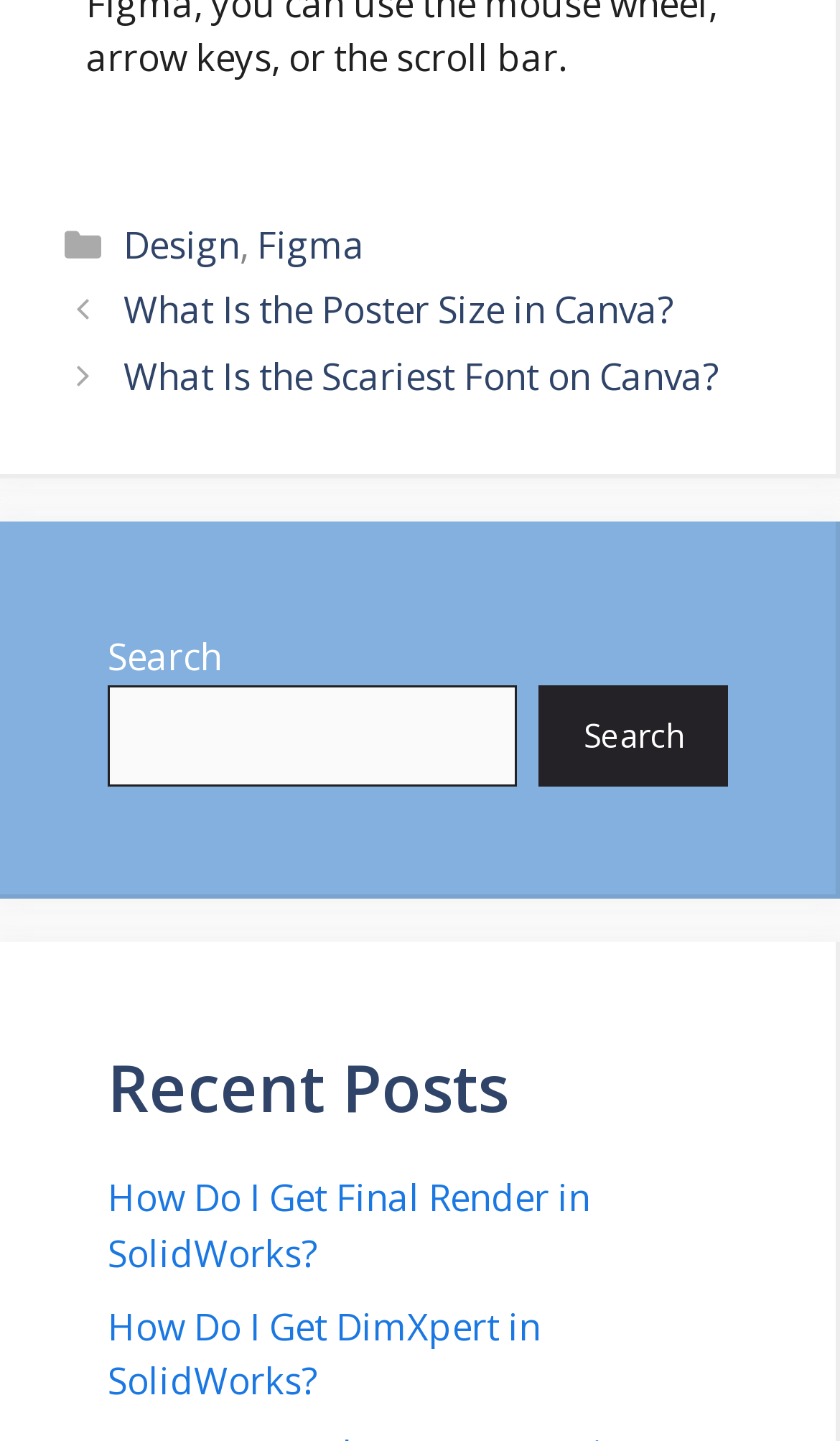For the following element description, predict the bounding box coordinates in the format (top-left x, top-left y, bottom-right x, bottom-right y). All values should be floating point numbers between 0 and 1. Description: Design

[0.147, 0.152, 0.285, 0.186]